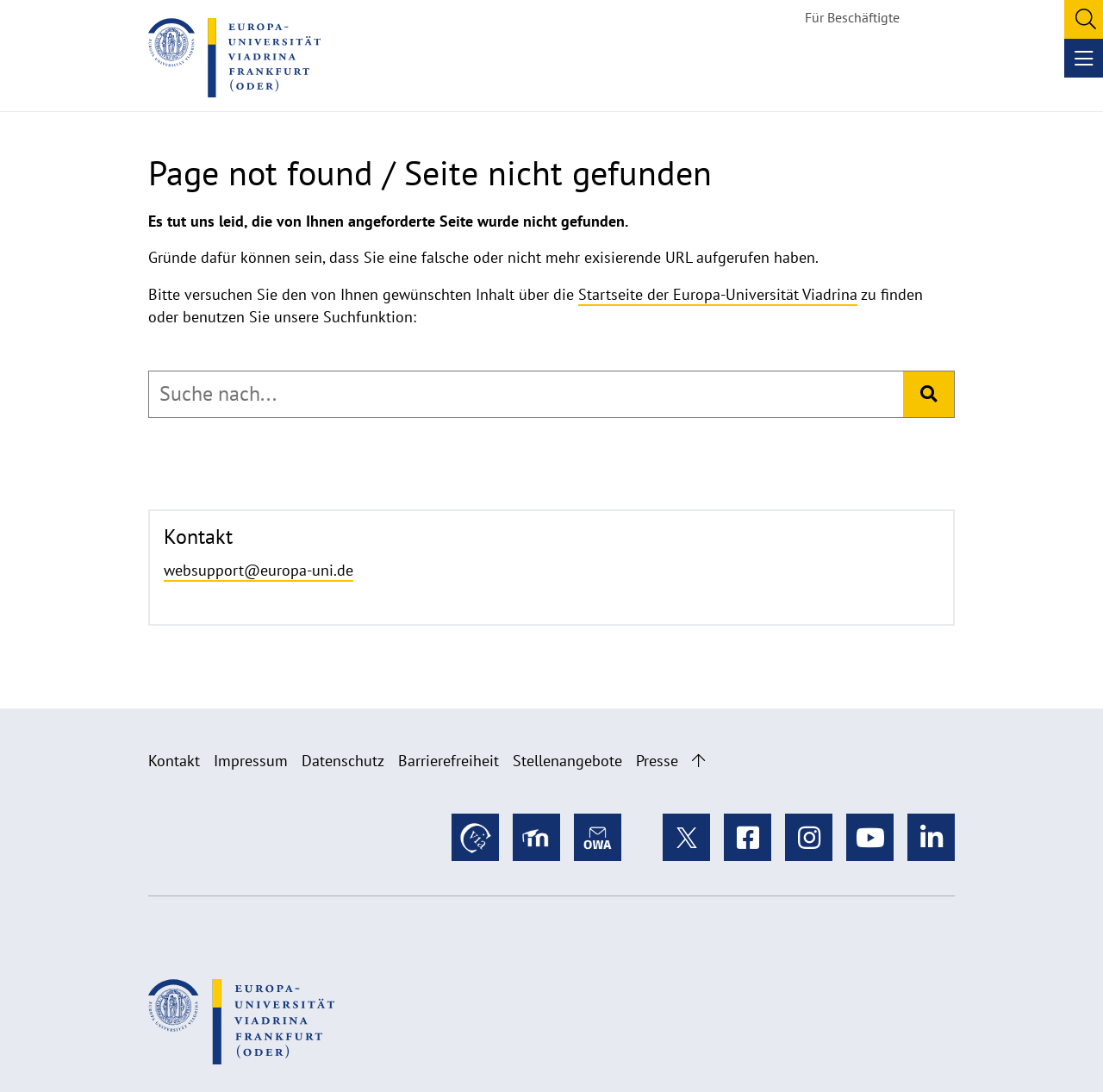Refer to the screenshot and give an in-depth answer to this question: What is the contact email address?

I found the contact email address by looking at the 'Kontakt' section on the page, which provides the email address 'websupport@europa-uni.de'.